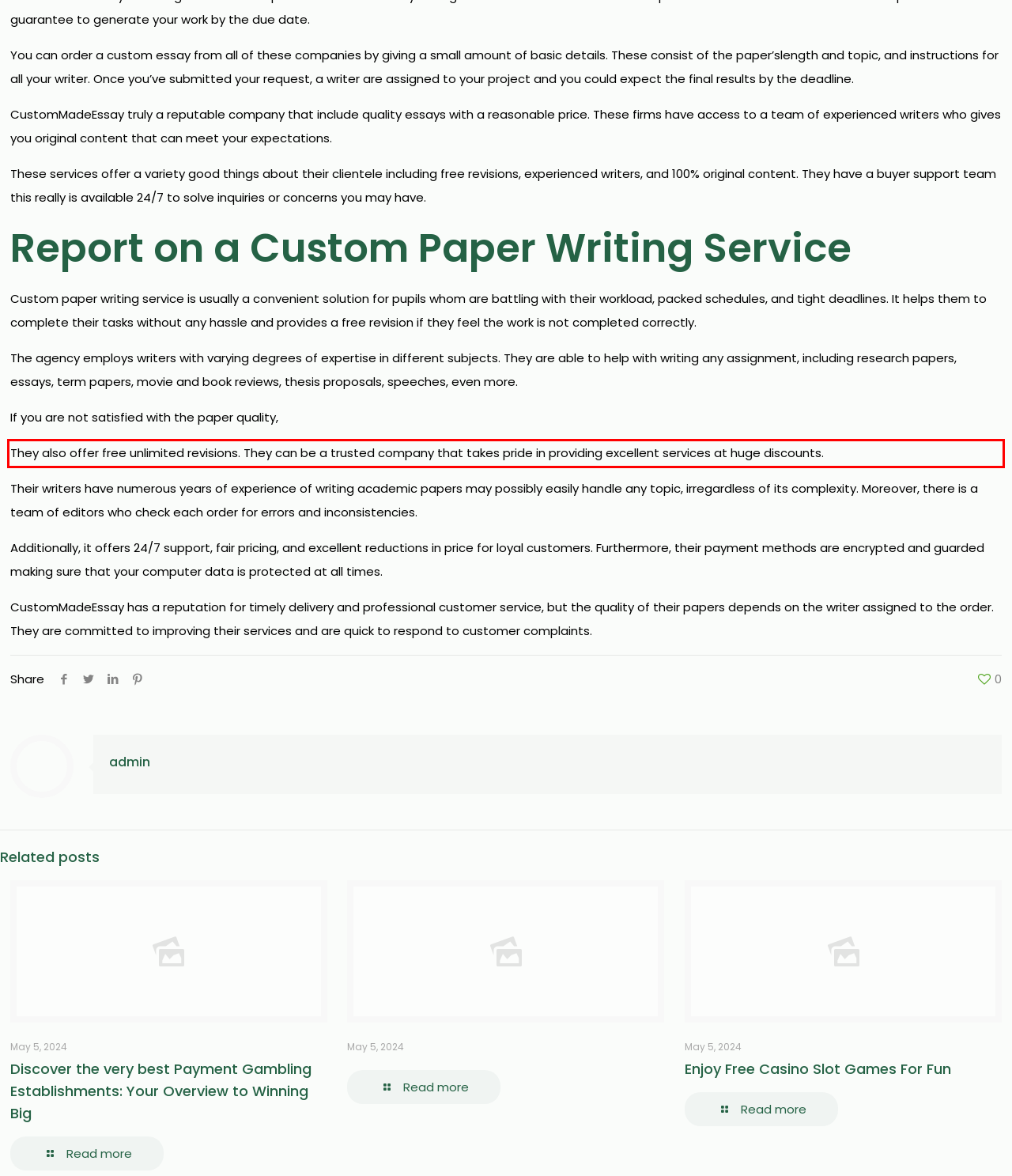Please examine the webpage screenshot and extract the text within the red bounding box using OCR.

They also offer free unlimited revisions. They can be a trusted company that takes pride in providing excellent services at huge discounts.